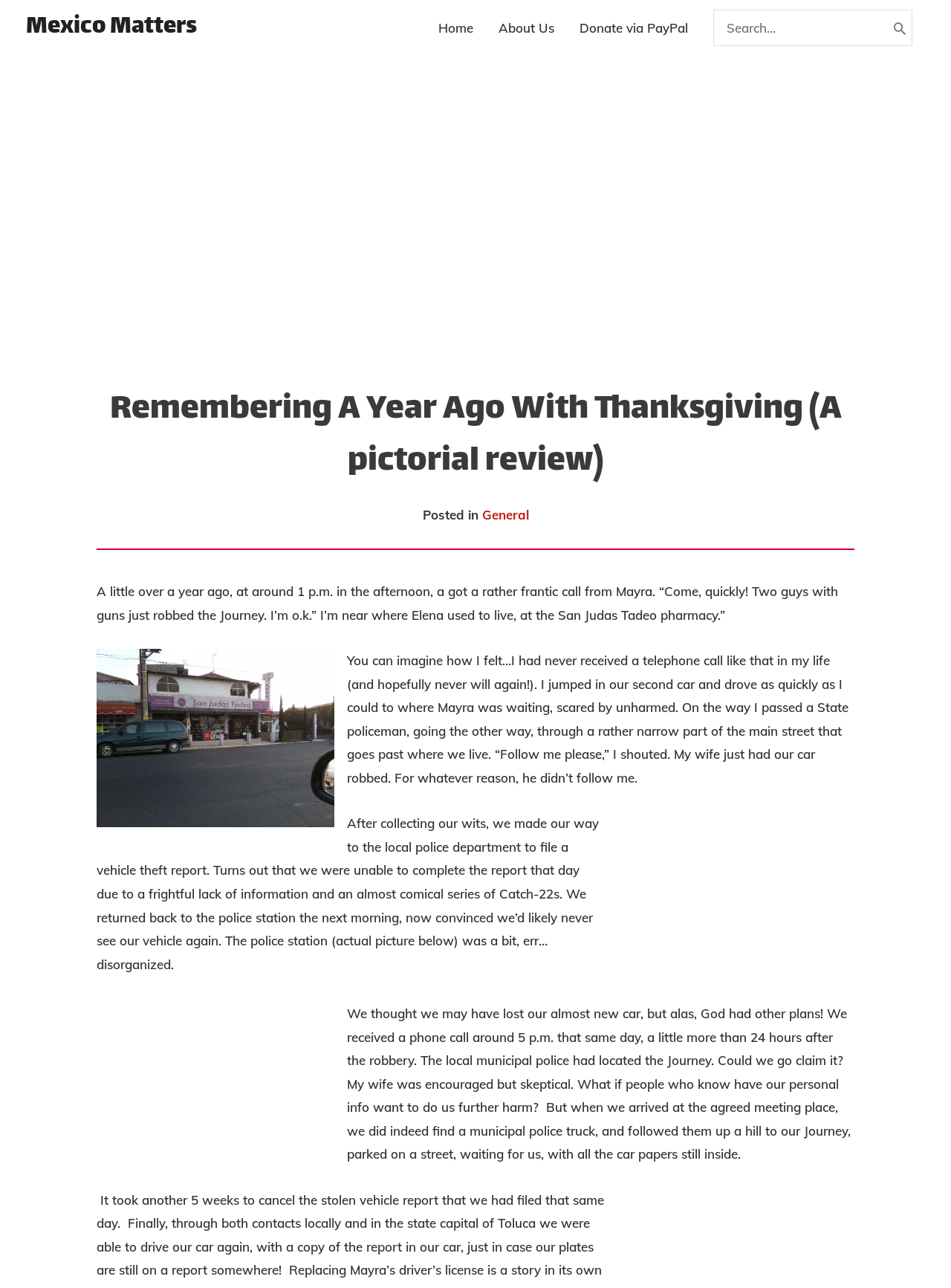Identify the bounding box of the UI element described as follows: "title="Meet Matheus Da Silva"". Provide the coordinates as four float numbers in the range of 0 to 1 [left, top, right, bottom].

[0.642, 0.218, 0.875, 0.231]